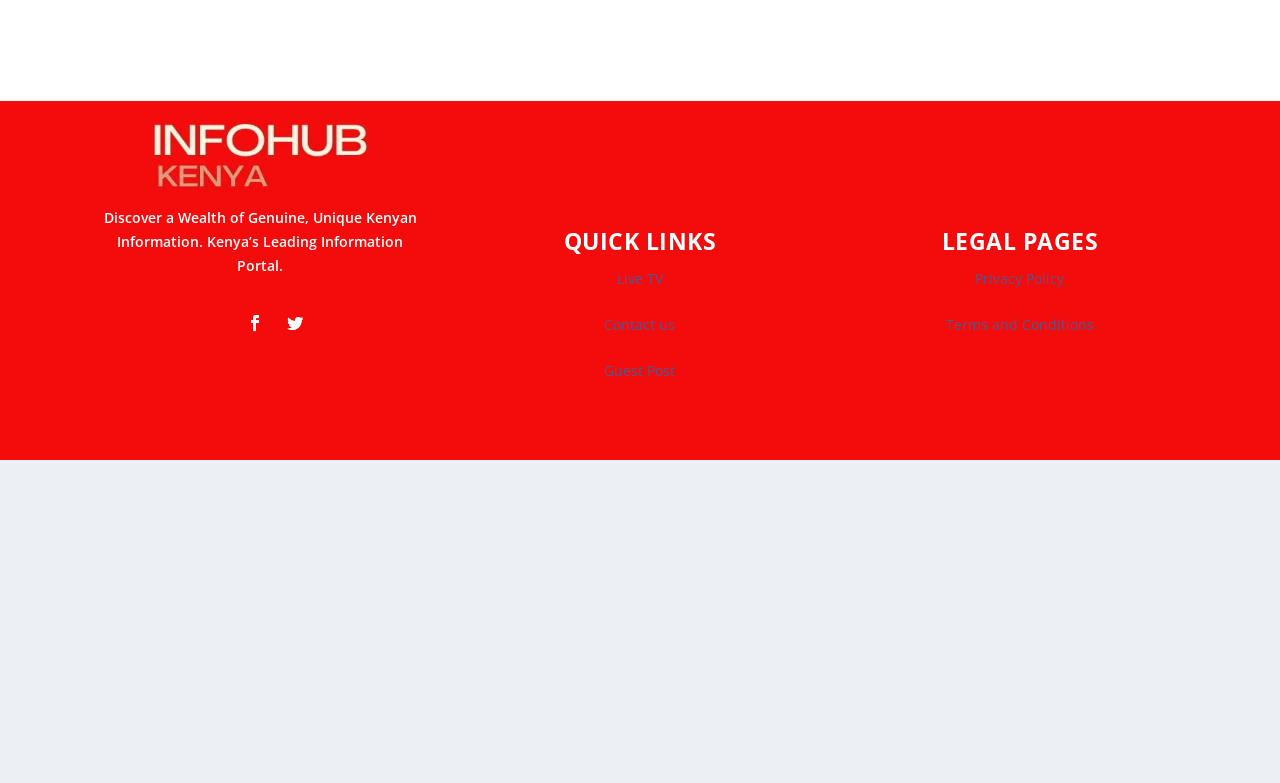Based on the visual content of the image, answer the question thoroughly: What is the recommended frequency of blog posts?

The webpage suggests that people hate stale content and a stagnant blog, and Google increases the search visibility of websites with fresh content. Therefore, it recommends making a minimum of two or three posts a week for a blog.